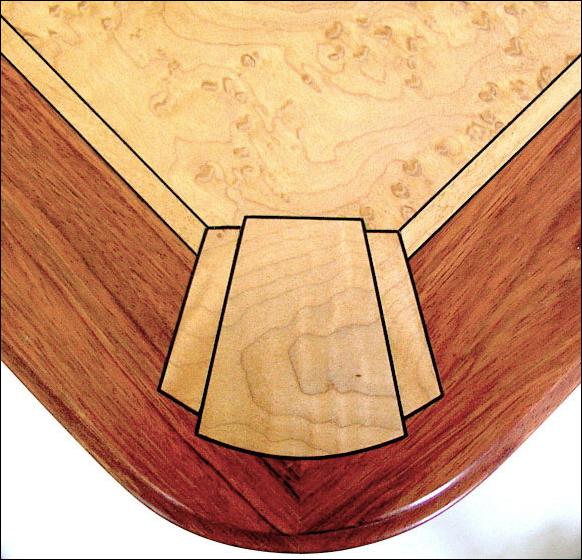What is the shape of the inlay?
Using the image, respond with a single word or phrase.

Keystone